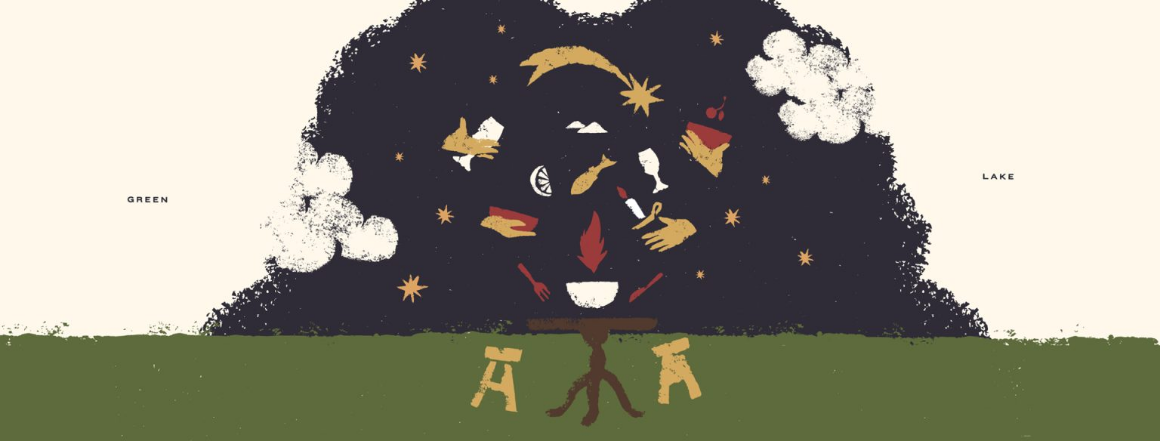What is written on either side of the image?
Please respond to the question with a detailed and well-explained answer.

Upon closer inspection, I notice that on either side of the image, the words 'GREEN' and 'LAKE' are written, possibly hinting at the natural surroundings indicative of a lakeview camp or outdoor experience.